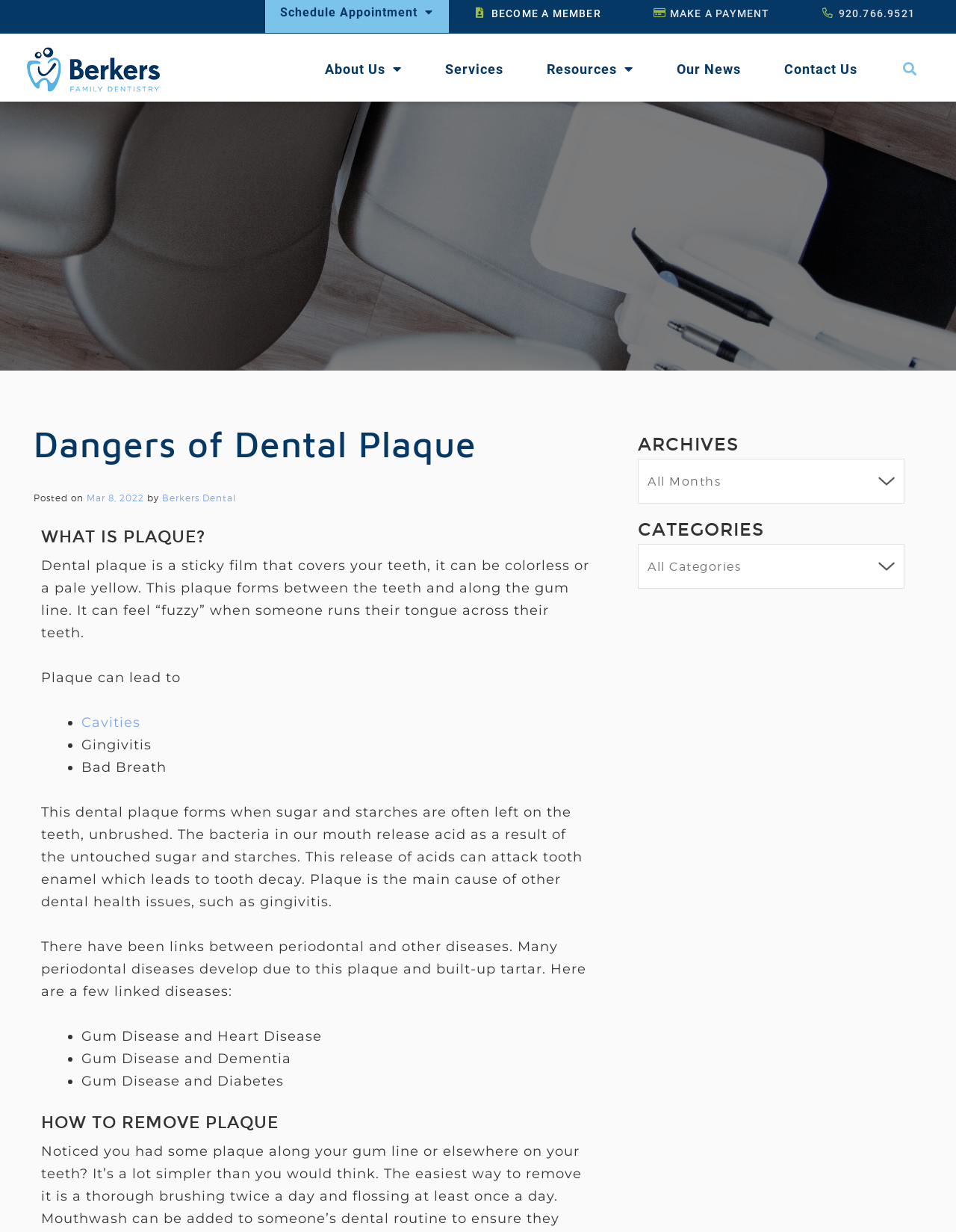Please specify the bounding box coordinates of the clickable region necessary for completing the following instruction: "Read the 'Dangers of Dental Plaque' article". The coordinates must consist of four float numbers between 0 and 1, i.e., [left, top, right, bottom].

[0.035, 0.348, 0.63, 0.377]